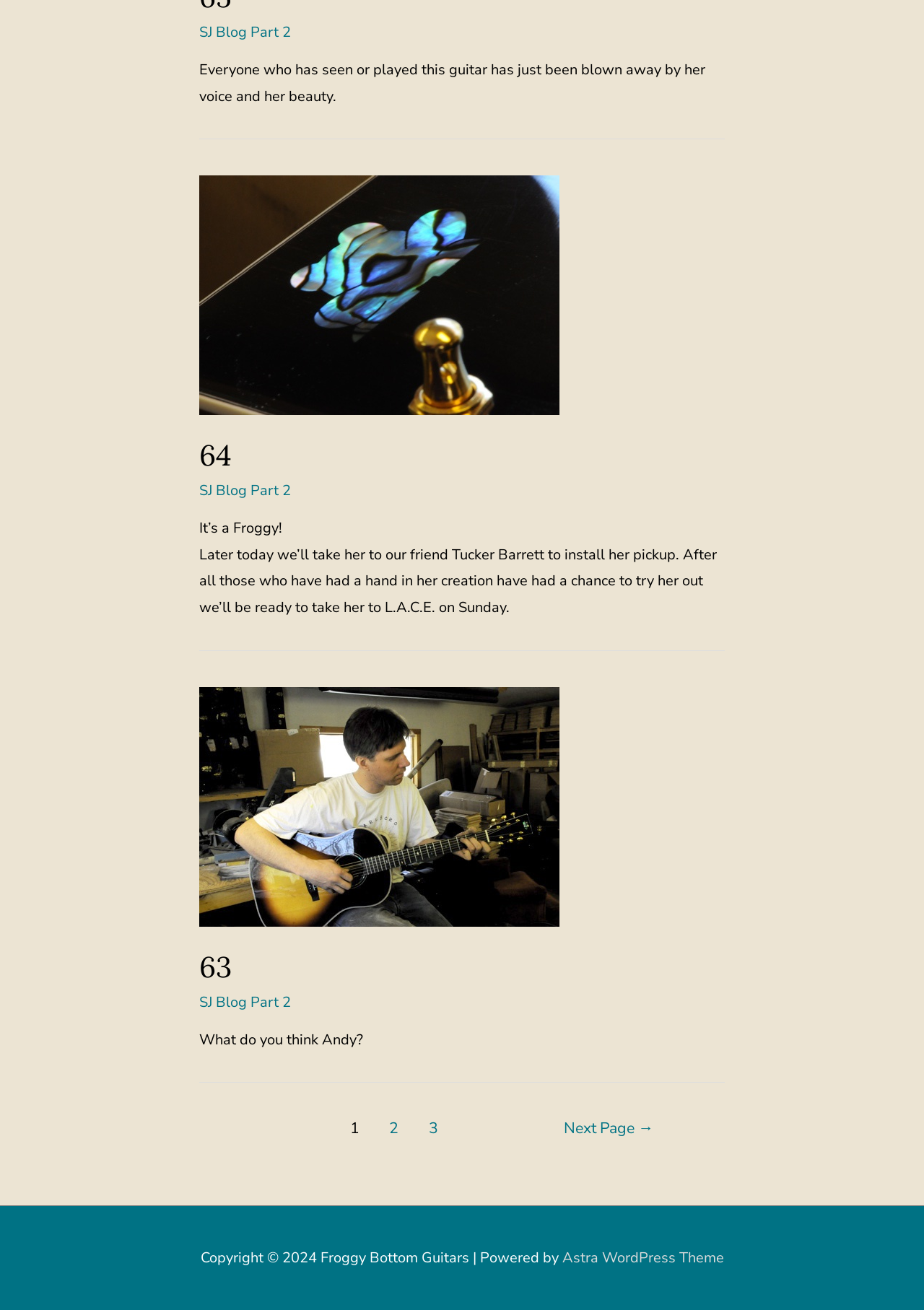Please specify the bounding box coordinates of the clickable section necessary to execute the following command: "Click on the 'Astra WordPress Theme' link".

[0.608, 0.953, 0.783, 0.968]